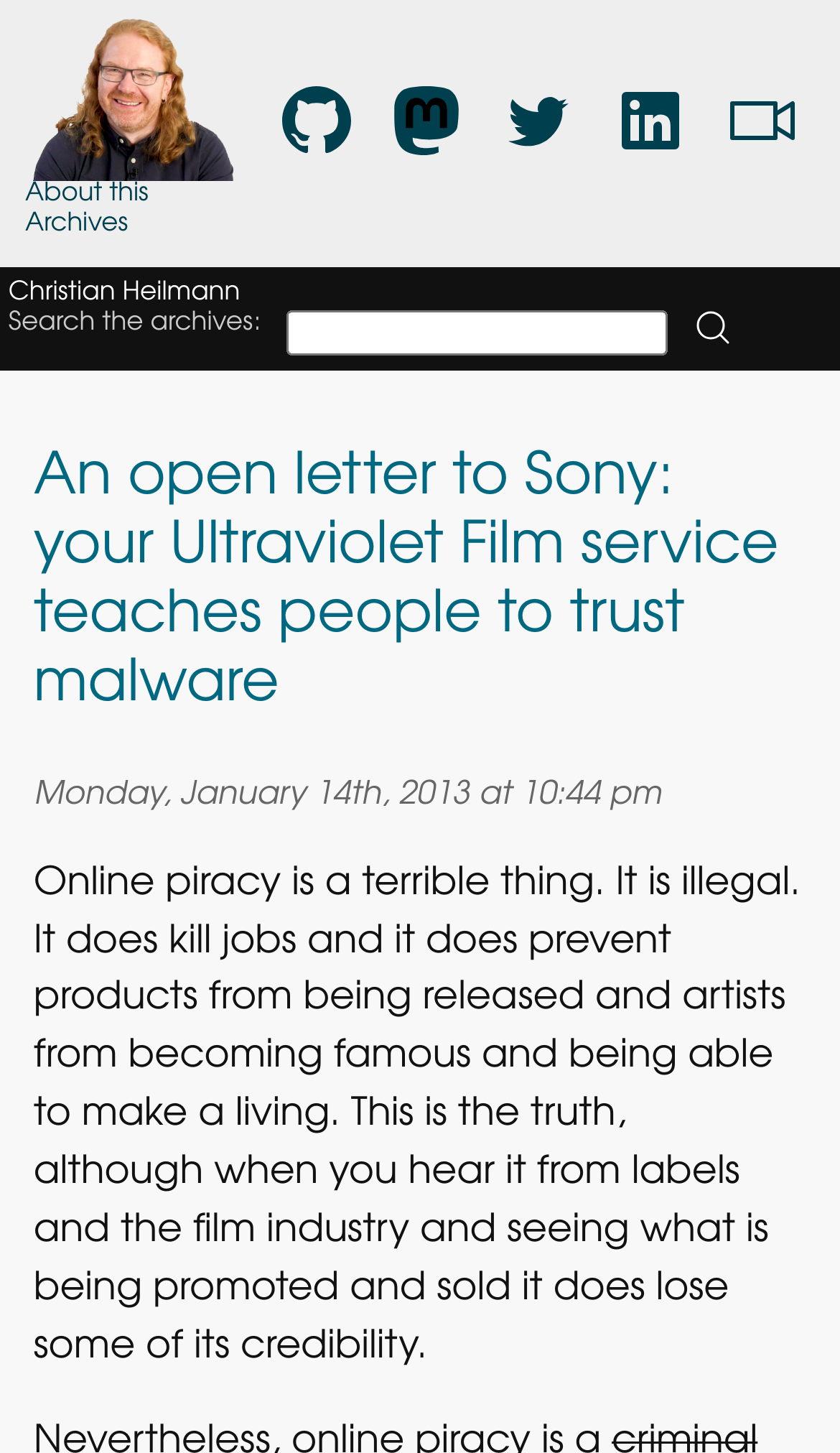Find the bounding box coordinates of the clickable area that will achieve the following instruction: "Click Christian Heilmann's avatar".

[0.03, 0.047, 0.312, 0.125]